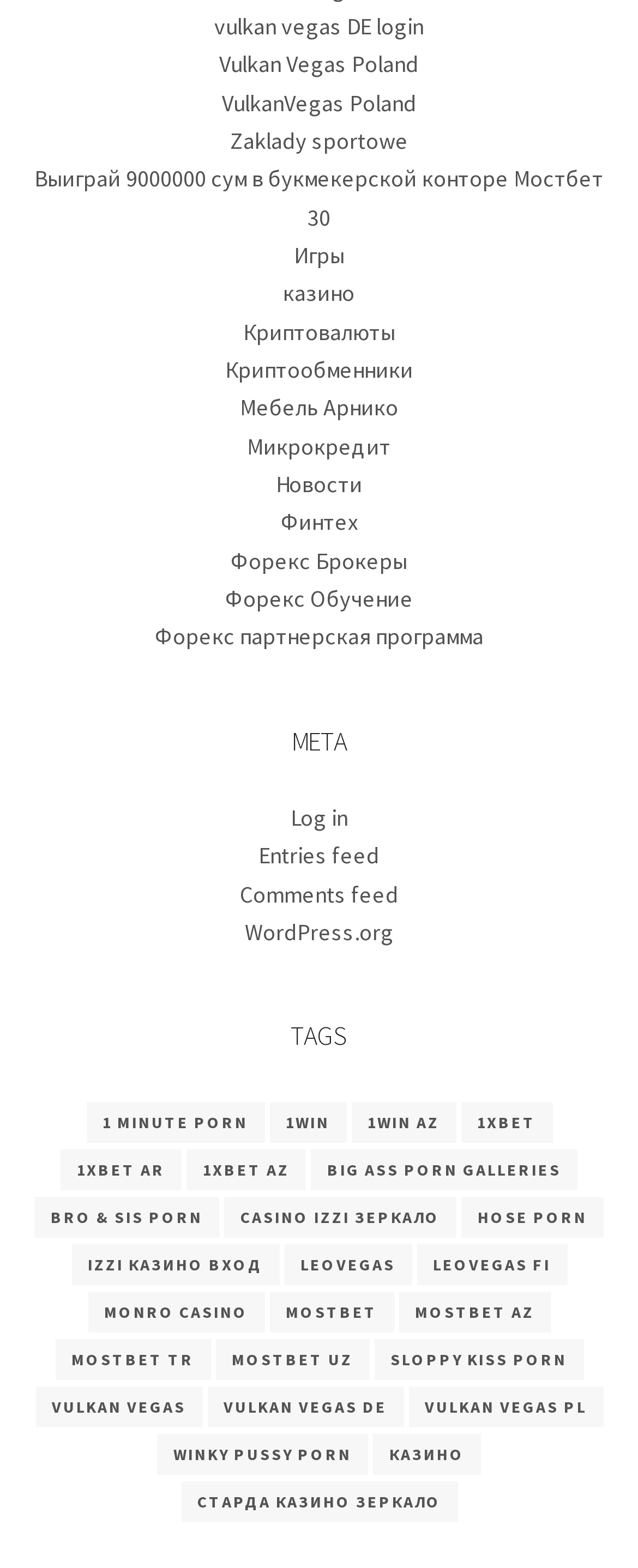What is the category with the most items?
Use the image to give a comprehensive and detailed response to the question.

The category with the most items is 'mostbet' which has 12 items, indicated by the link 'mostbet (12 items)' located in the TAGS section of the webpage.